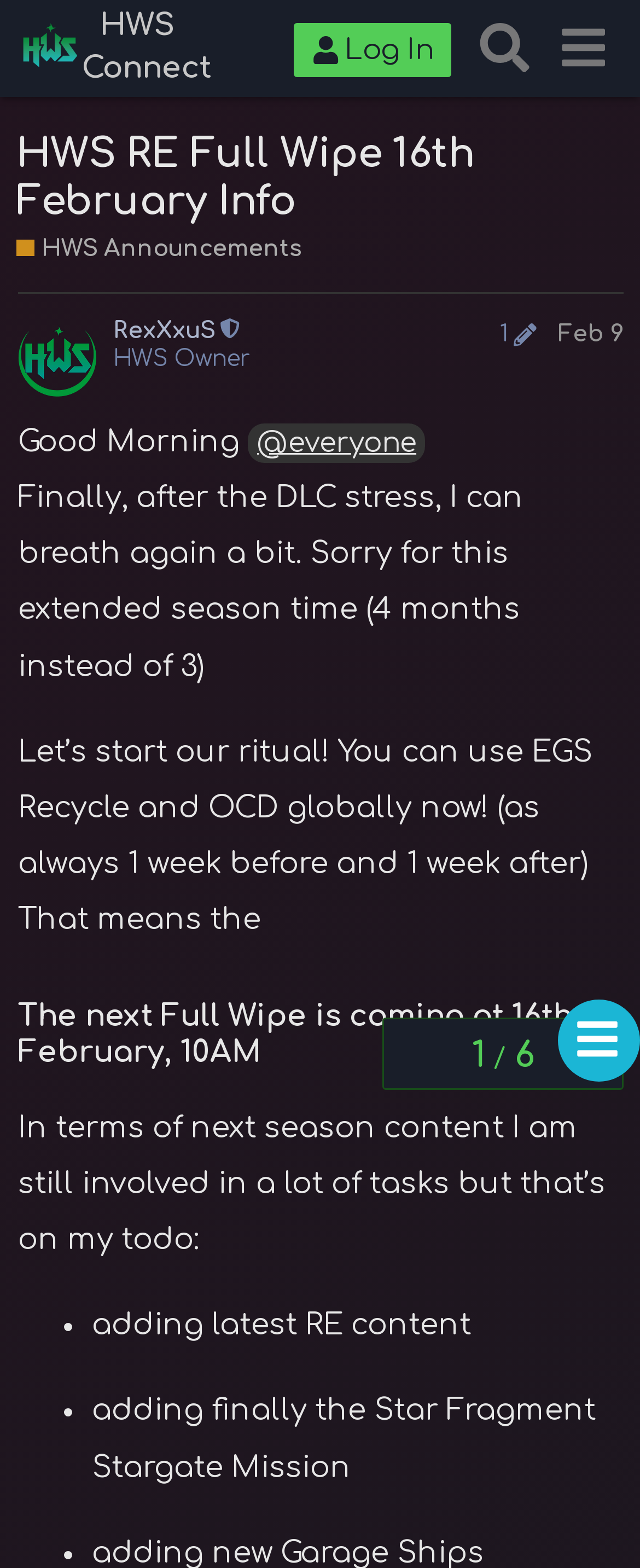Look at the image and write a detailed answer to the question: 
What is being added to the next season content?

According to the post, one of the tasks for the next season content is adding the latest RE content, which can be found in the list of tasks mentioned in the post.